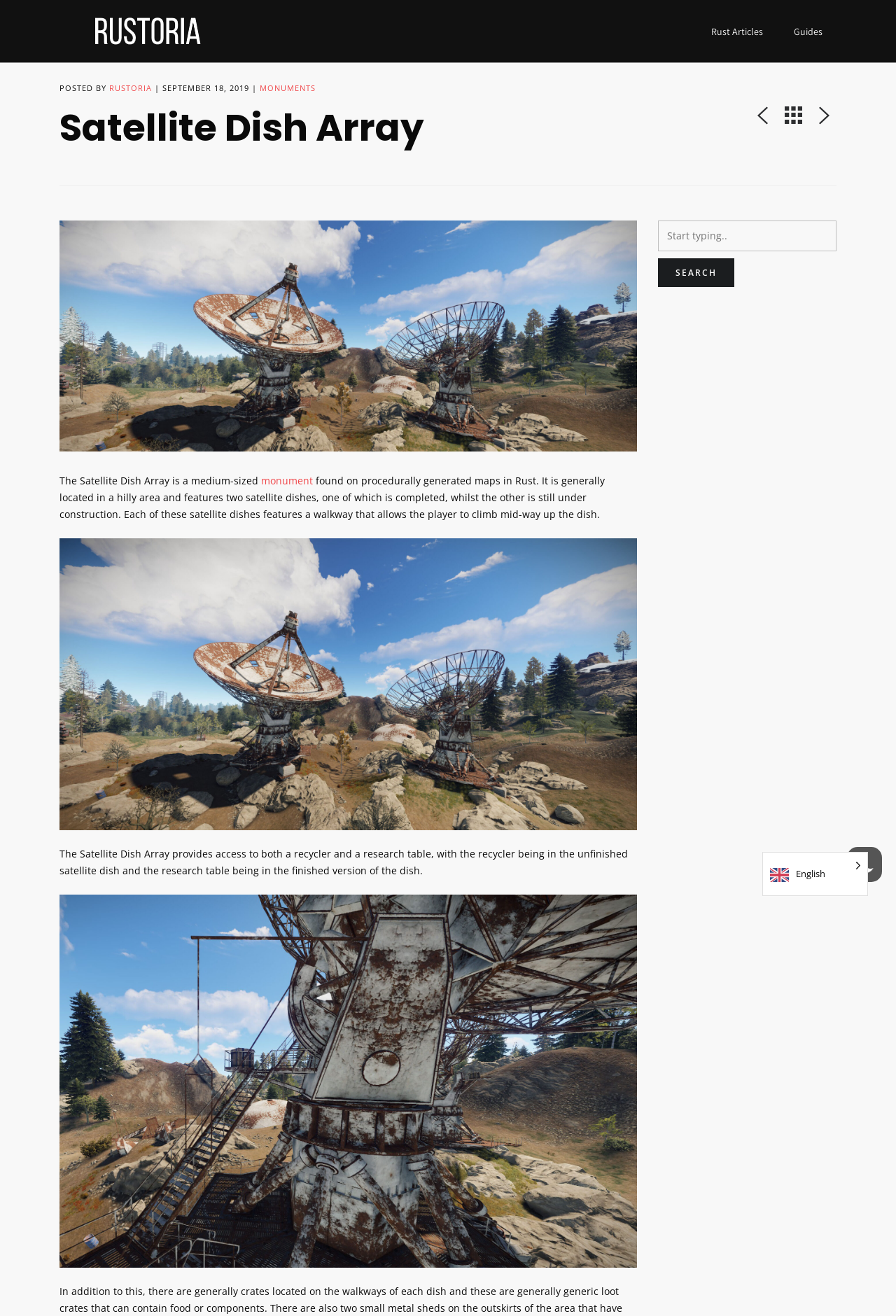Analyze the image and answer the question with as much detail as possible: 
What is the purpose of the walkway in the satellite dishes?

The webpage explains that each of the satellite dishes features a walkway that allows the player to climb mid-way up the dish, indicating its purpose.